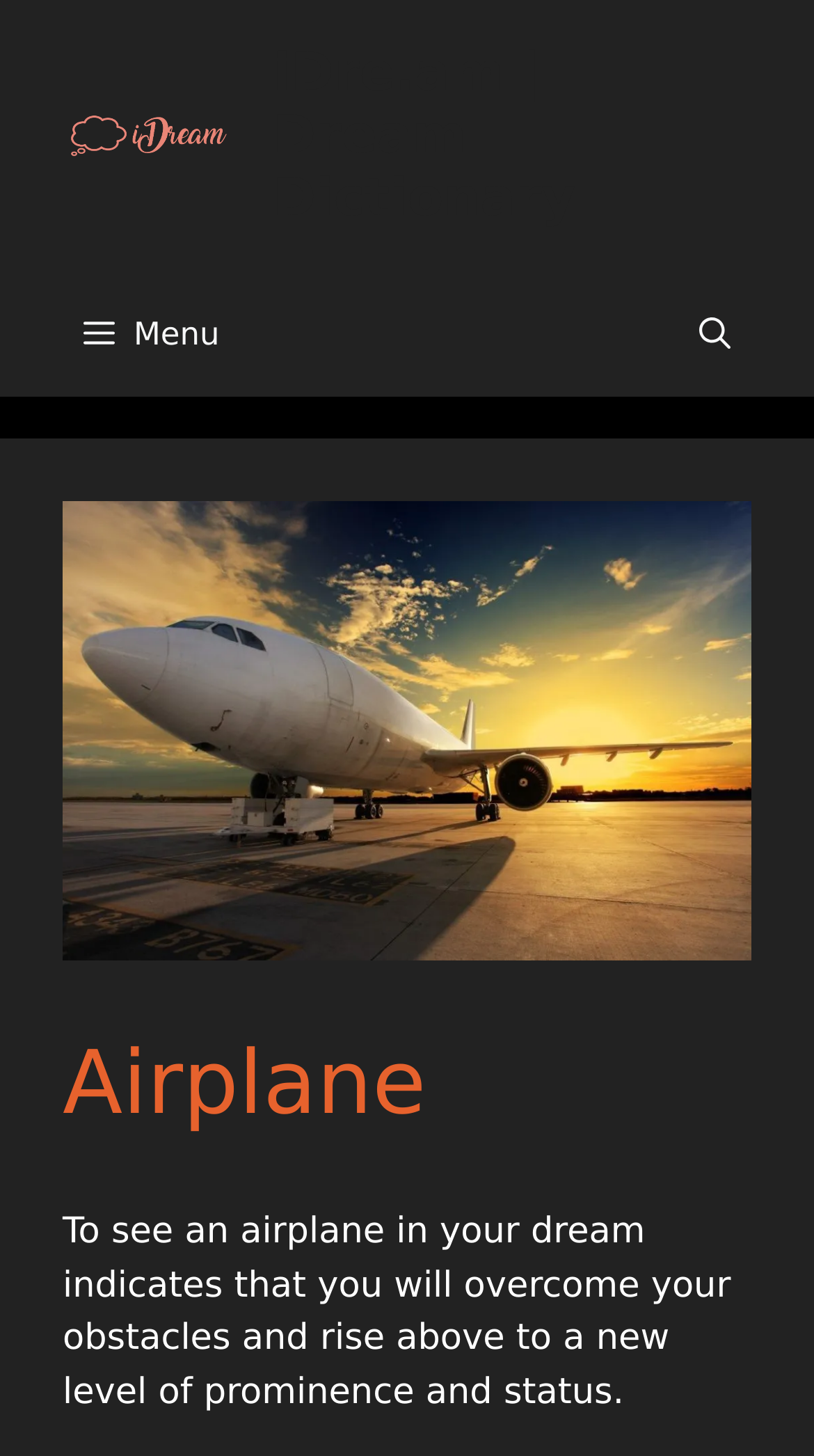What is the name of the website? Using the information from the screenshot, answer with a single word or phrase.

iDre.am